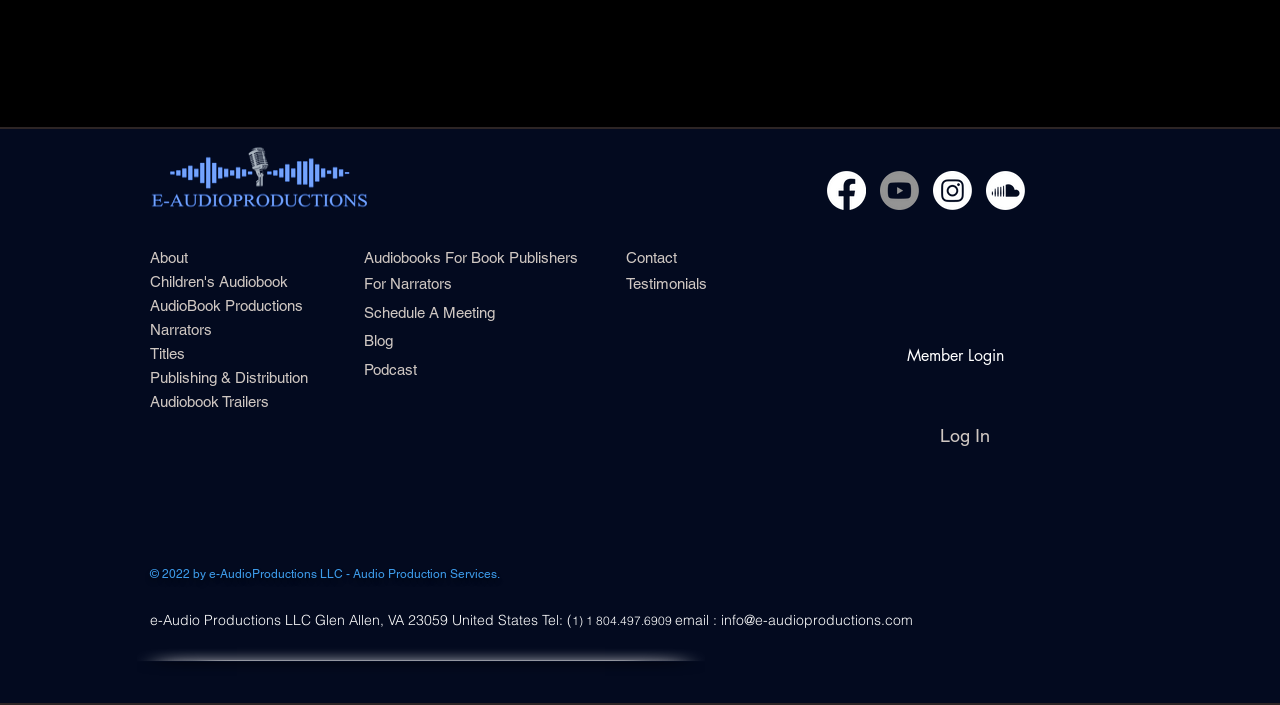What is the contact information of the company? Refer to the image and provide a one-word or short phrase answer.

info@e-audioproductions.com, (1) 1 804.497.6909